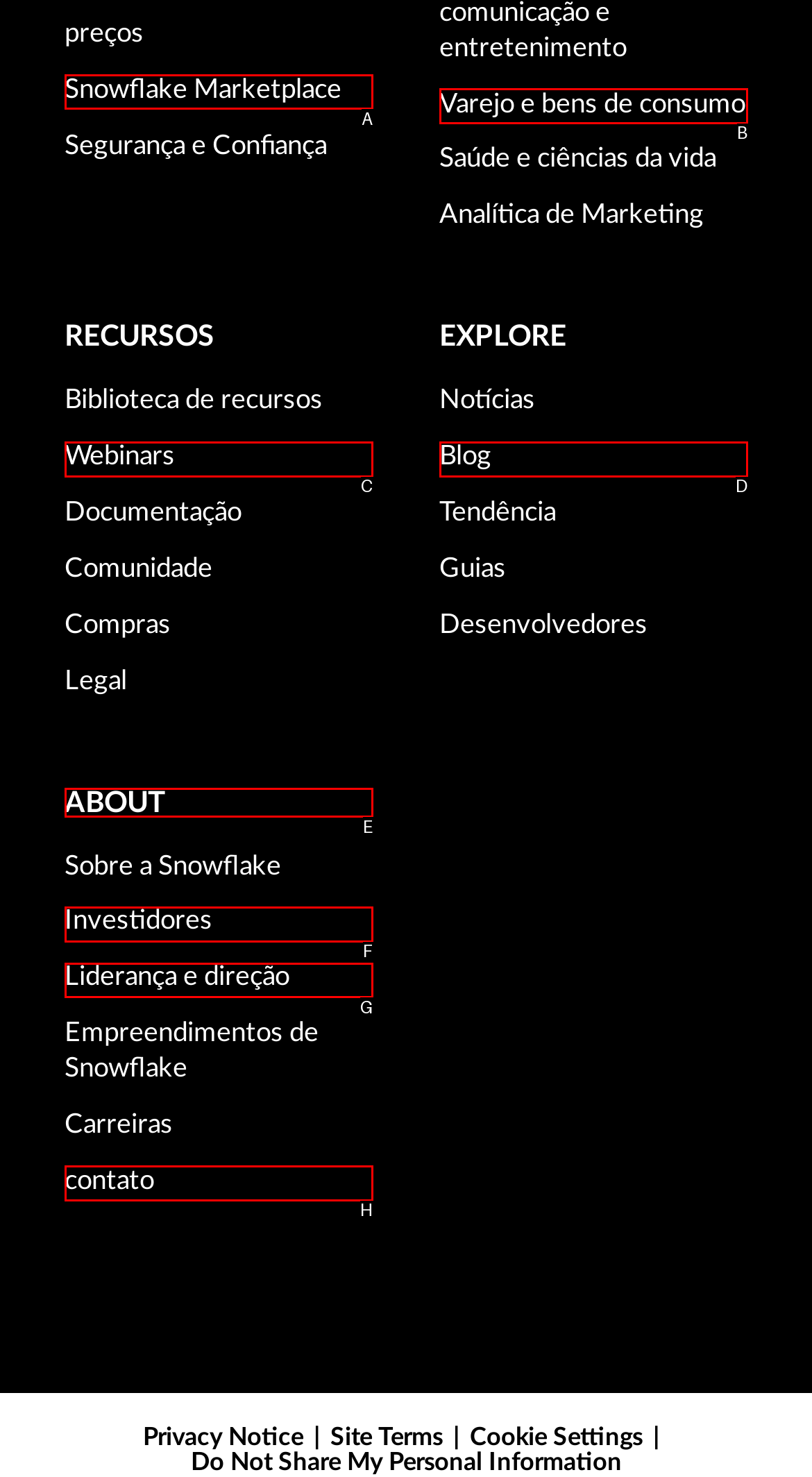Tell me which one HTML element best matches the description: Varejo e bens de consumo Answer with the option's letter from the given choices directly.

B